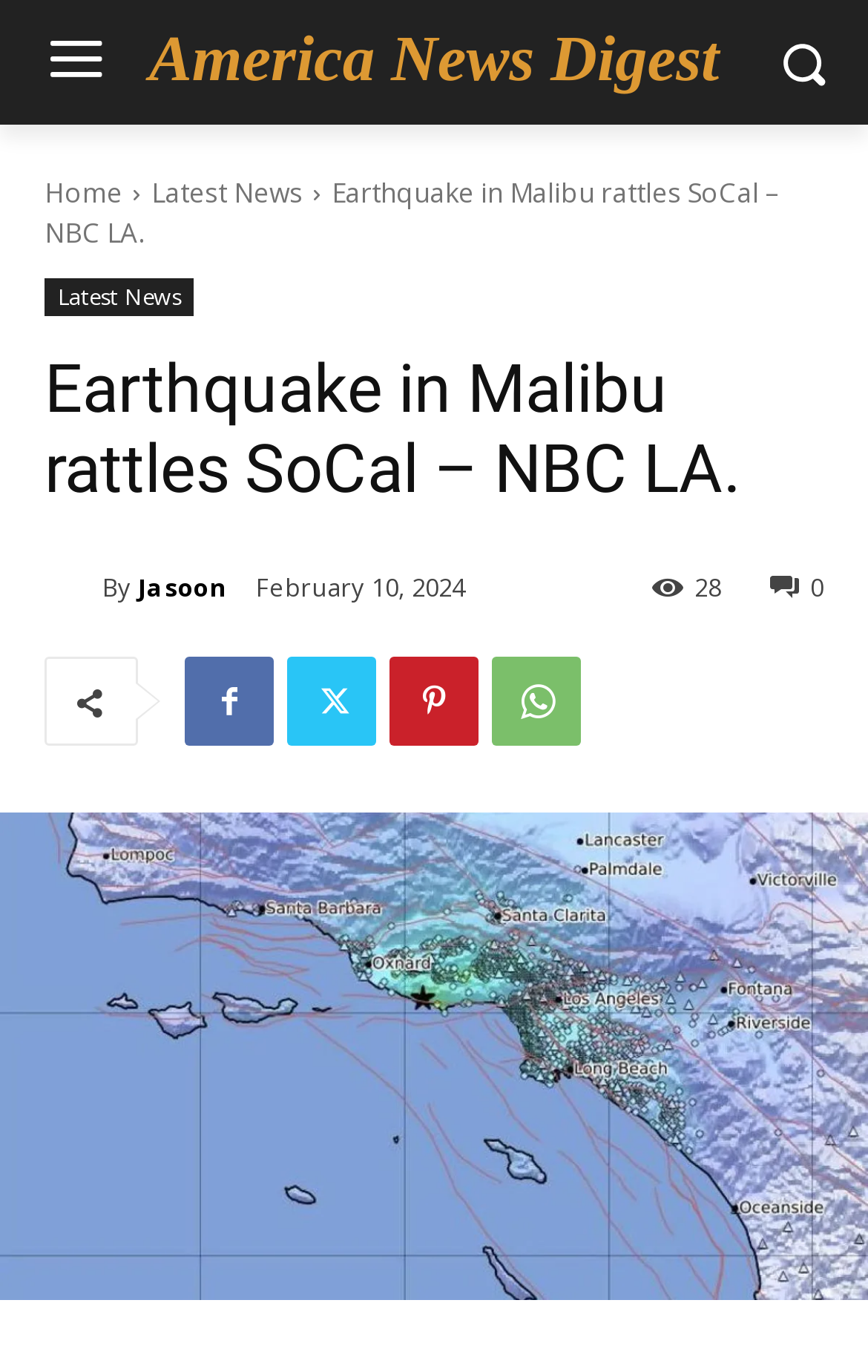Identify the bounding box for the given UI element using the description provided. Coordinates should be in the format (top-left x, top-left y, bottom-right x, bottom-right y) and must be between 0 and 1. Here is the description: Jasoon

[0.159, 0.403, 0.262, 0.452]